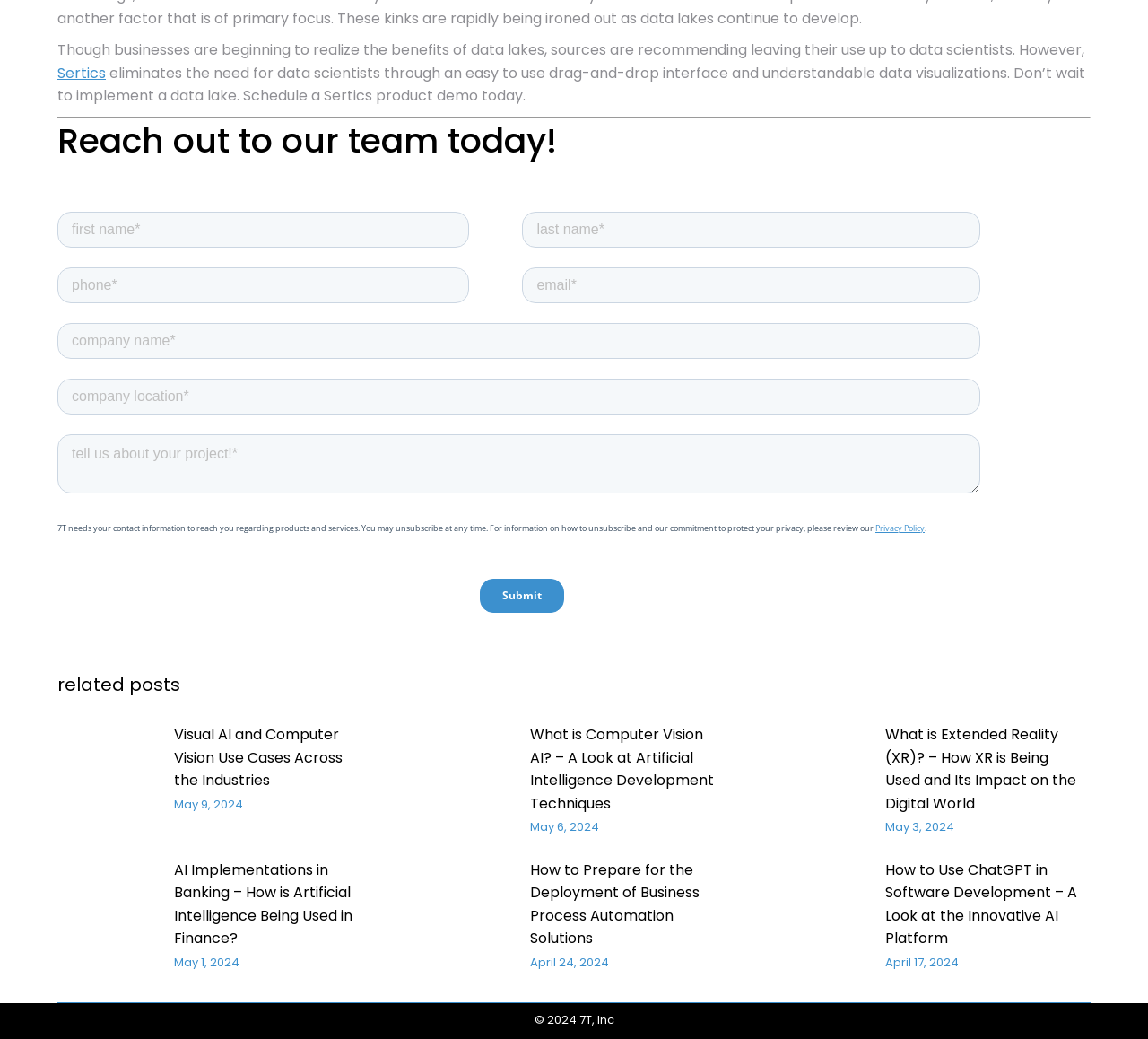Please find the bounding box coordinates of the element that needs to be clicked to perform the following instruction: "Click the 'Sertics' link". The bounding box coordinates should be four float numbers between 0 and 1, represented as [left, top, right, bottom].

[0.05, 0.06, 0.092, 0.08]